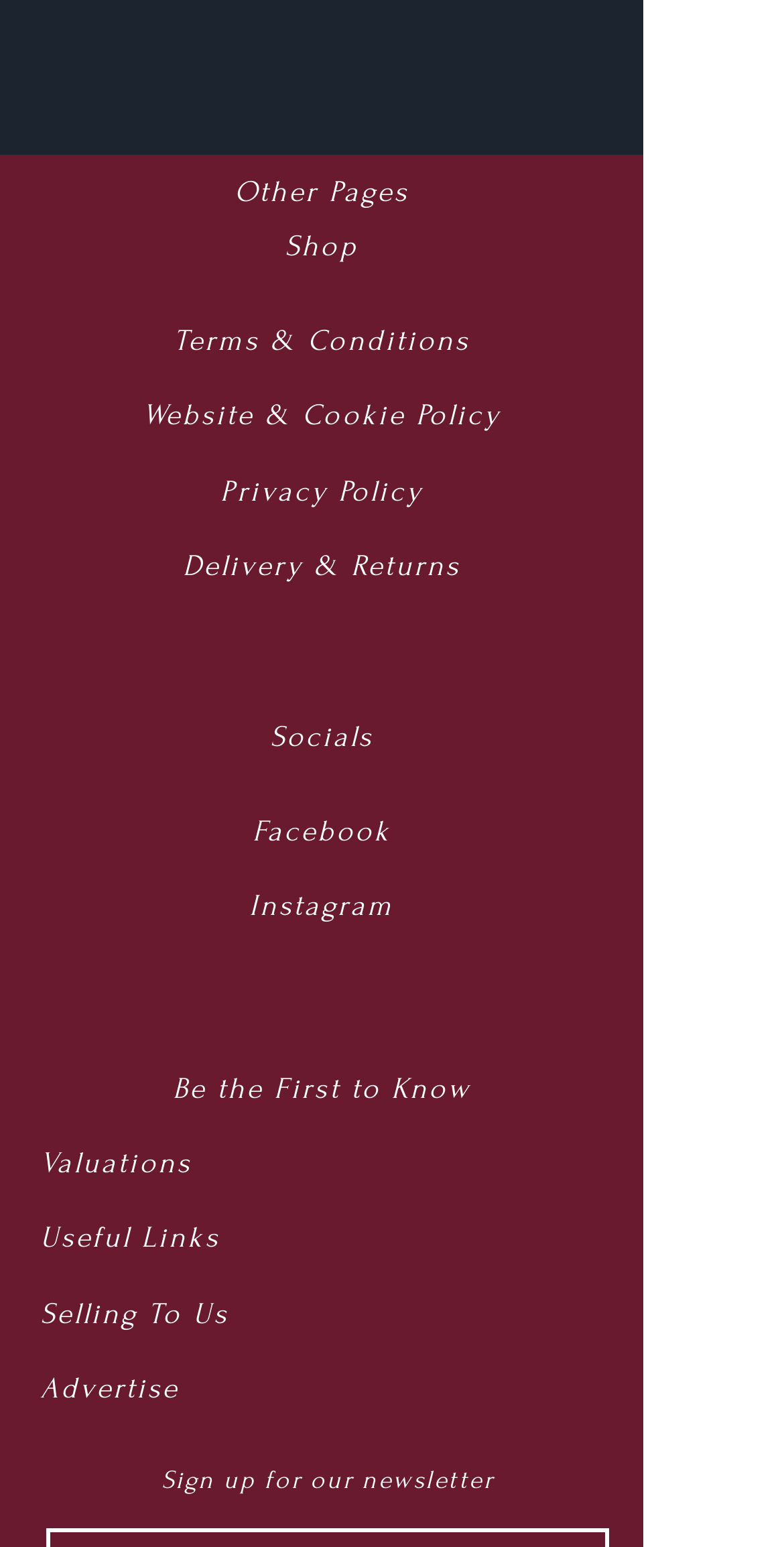Given the element description, predict the bounding box coordinates in the format (top-left x, top-left y, bottom-right x, bottom-right y), using floating point numbers between 0 and 1: Useful Links

[0.051, 0.79, 0.28, 0.812]